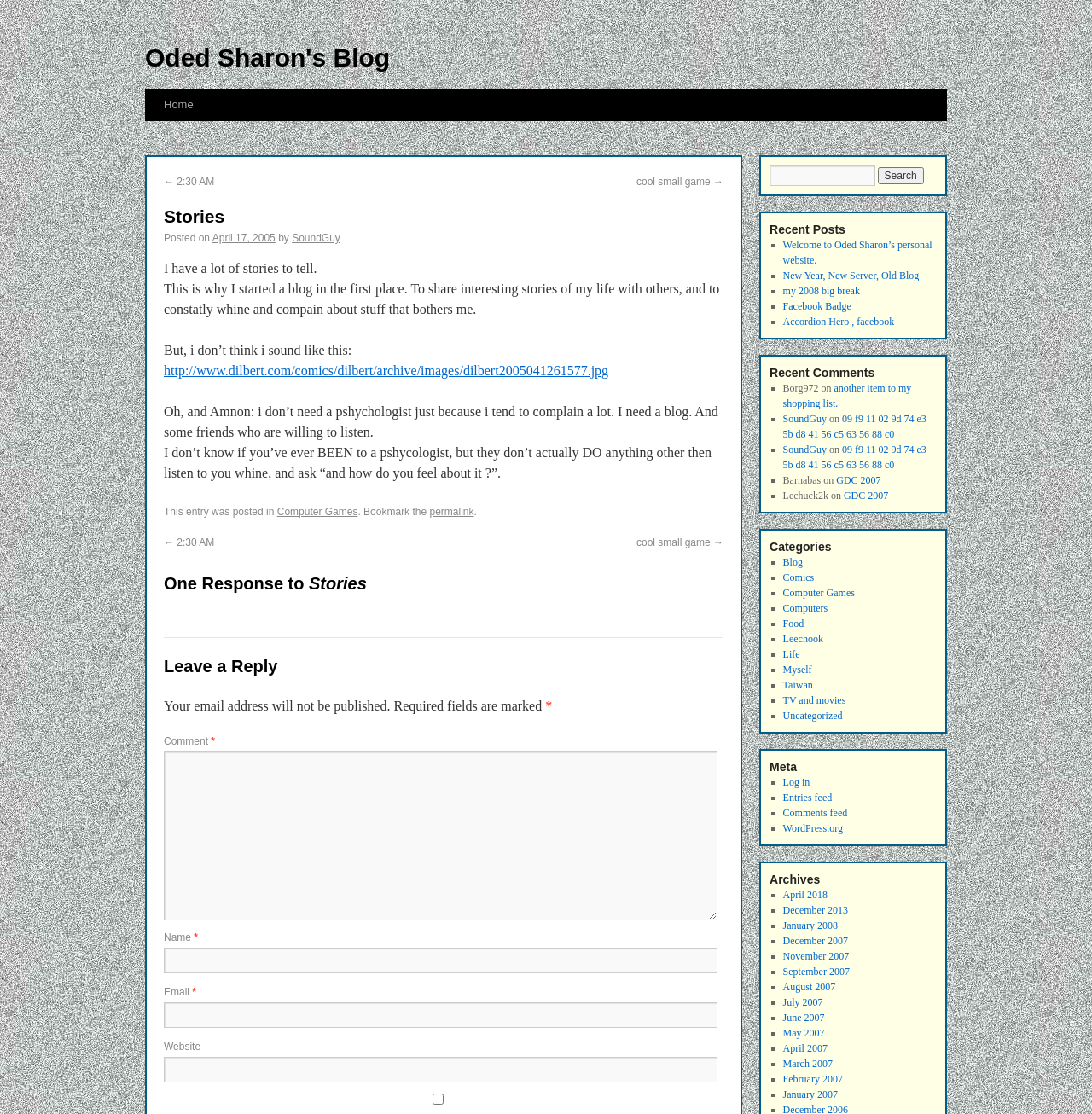Please provide a comprehensive answer to the question below using the information from the image: What is the category of the blog post?

The category of the blog post can be found in the text 'This entry was posted in Computer Games' which is located at the bottom of the blog post.